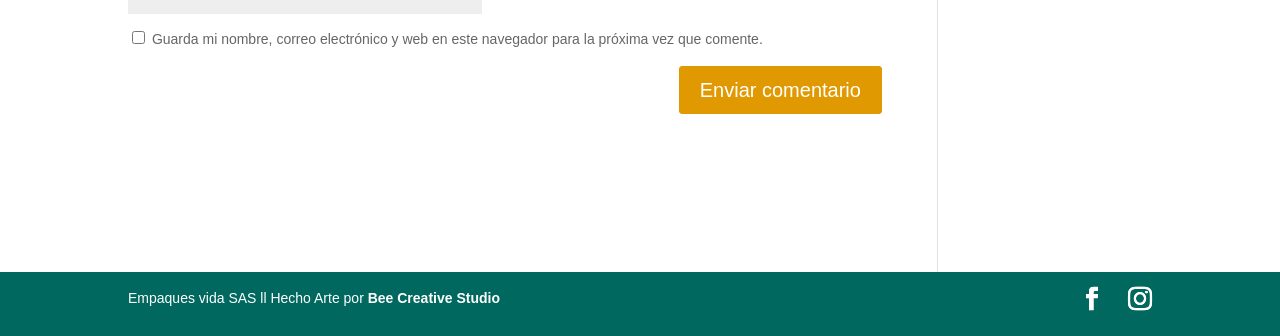Please give a concise answer to this question using a single word or phrase: 
What is the purpose of the button?

Enviar comentario